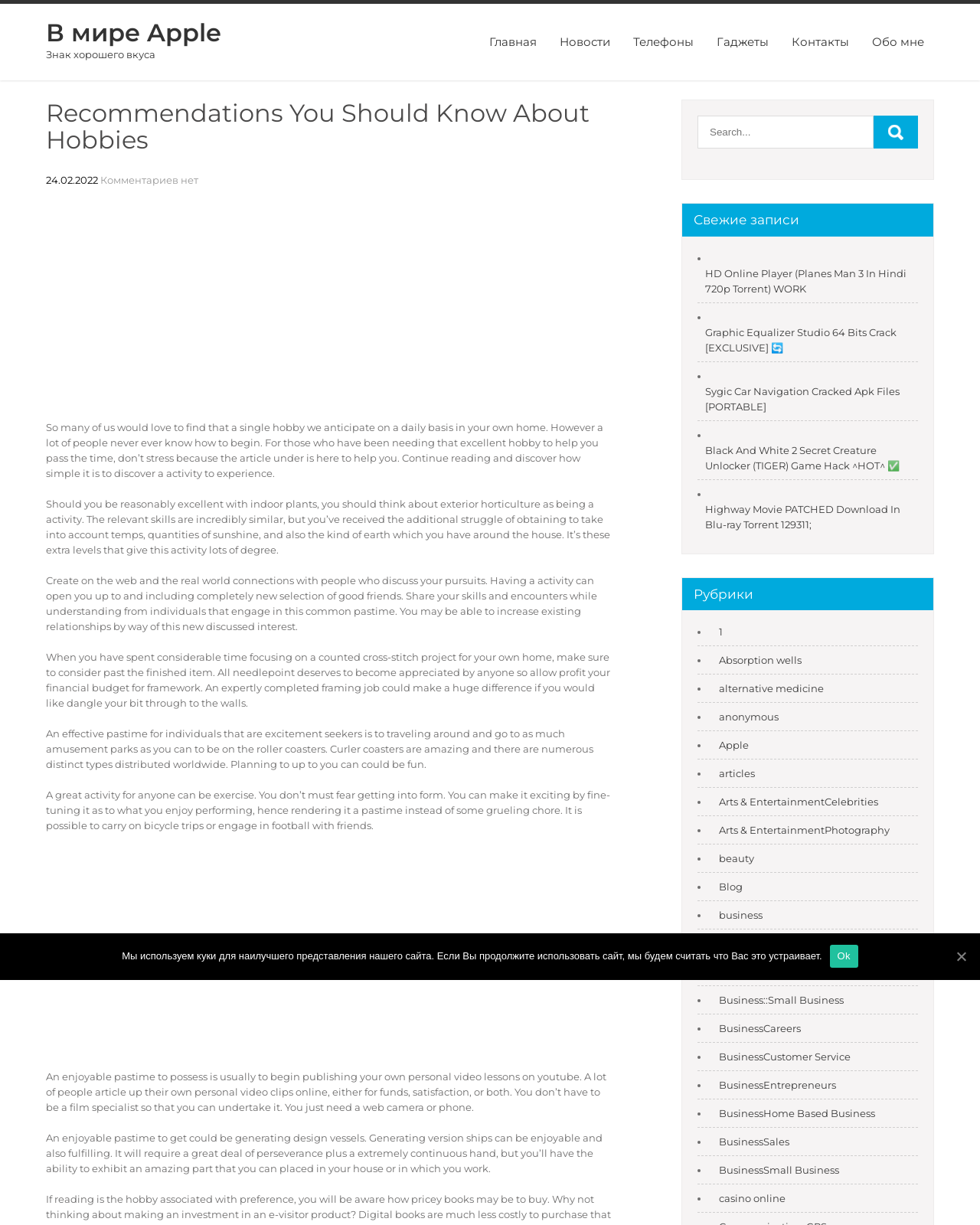Determine the main headline from the webpage and extract its text.

В мире Apple